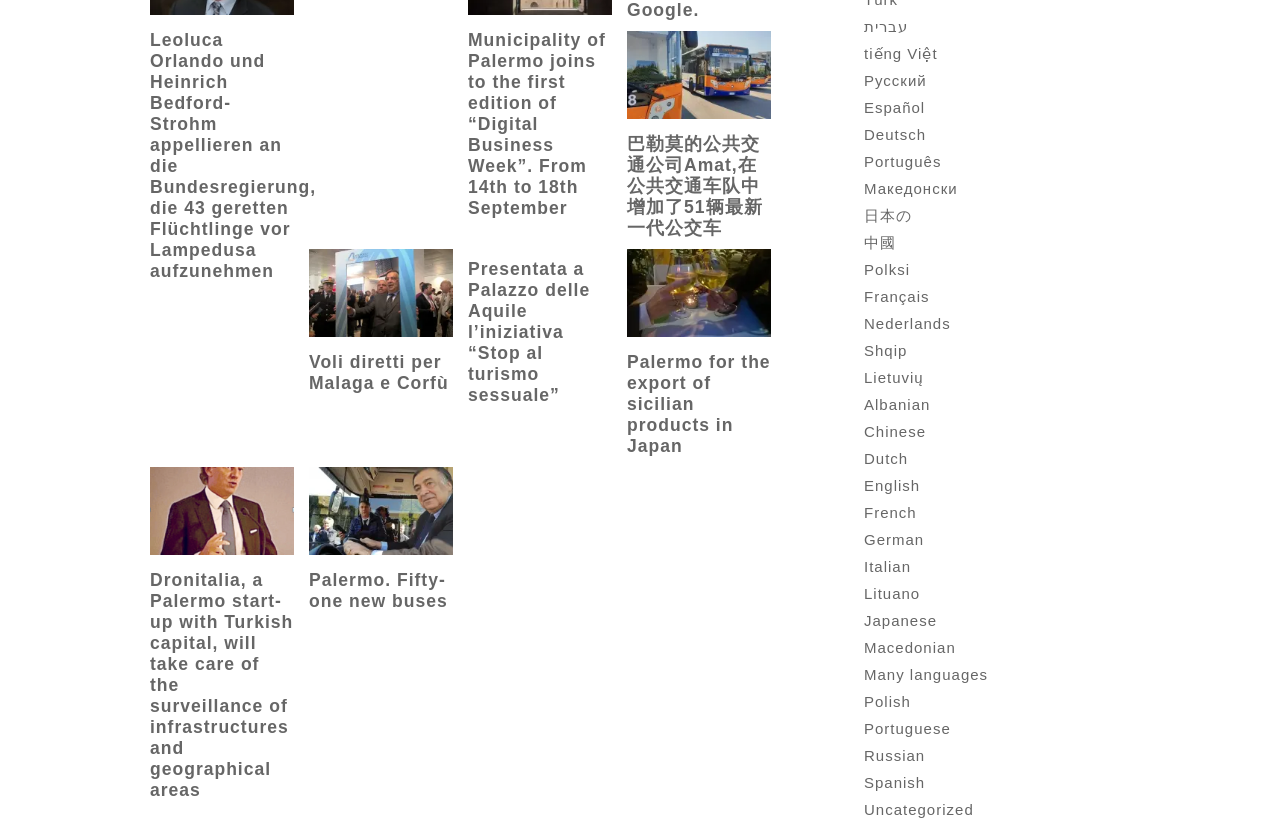Pinpoint the bounding box coordinates of the clickable area needed to execute the instruction: "Explore news about Dronitalia's surveillance of infrastructures". The coordinates should be specified as four float numbers between 0 and 1, i.e., [left, top, right, bottom].

[0.117, 0.69, 0.229, 0.968]